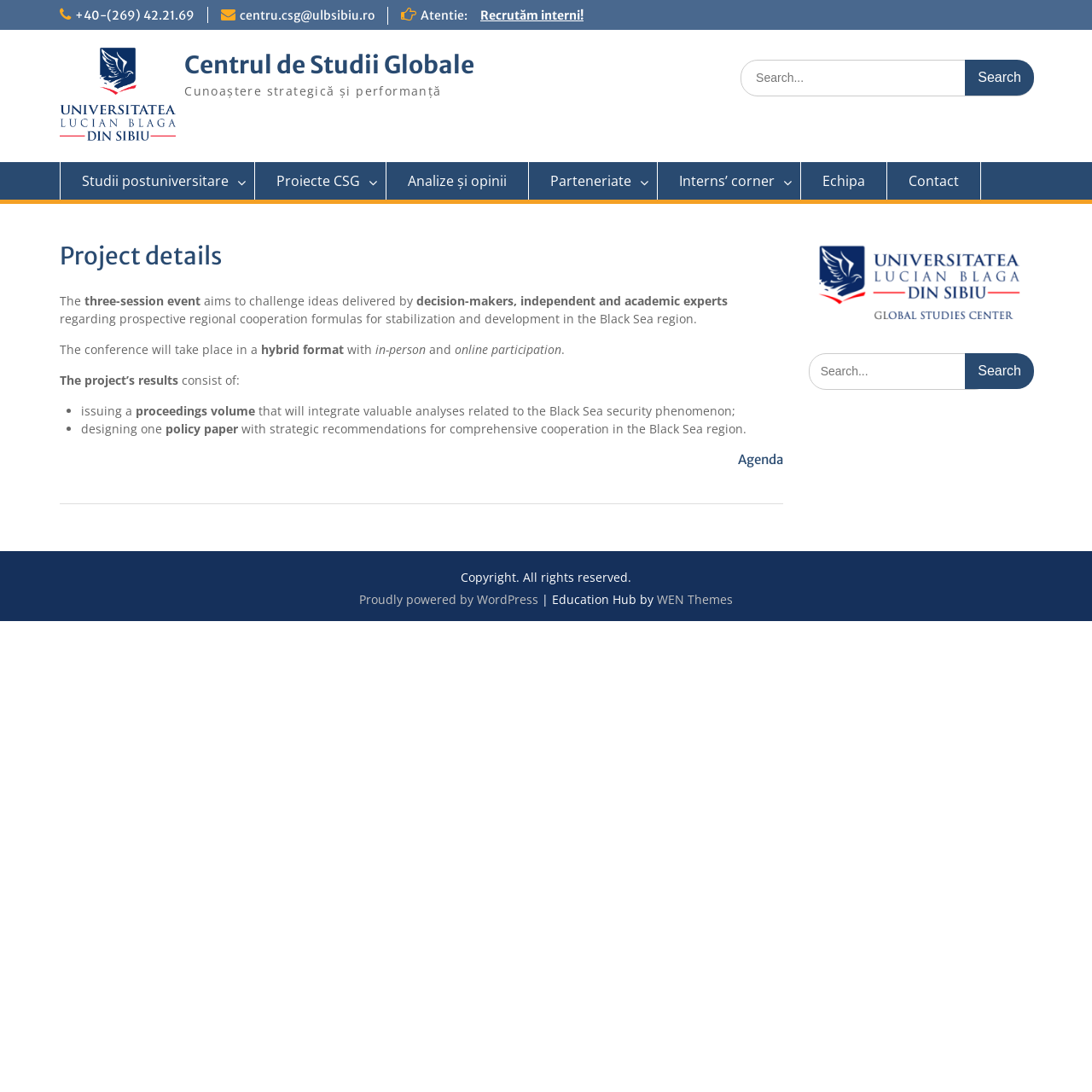What is the copyright information?
Use the image to answer the question with a single word or phrase.

All rights reserved